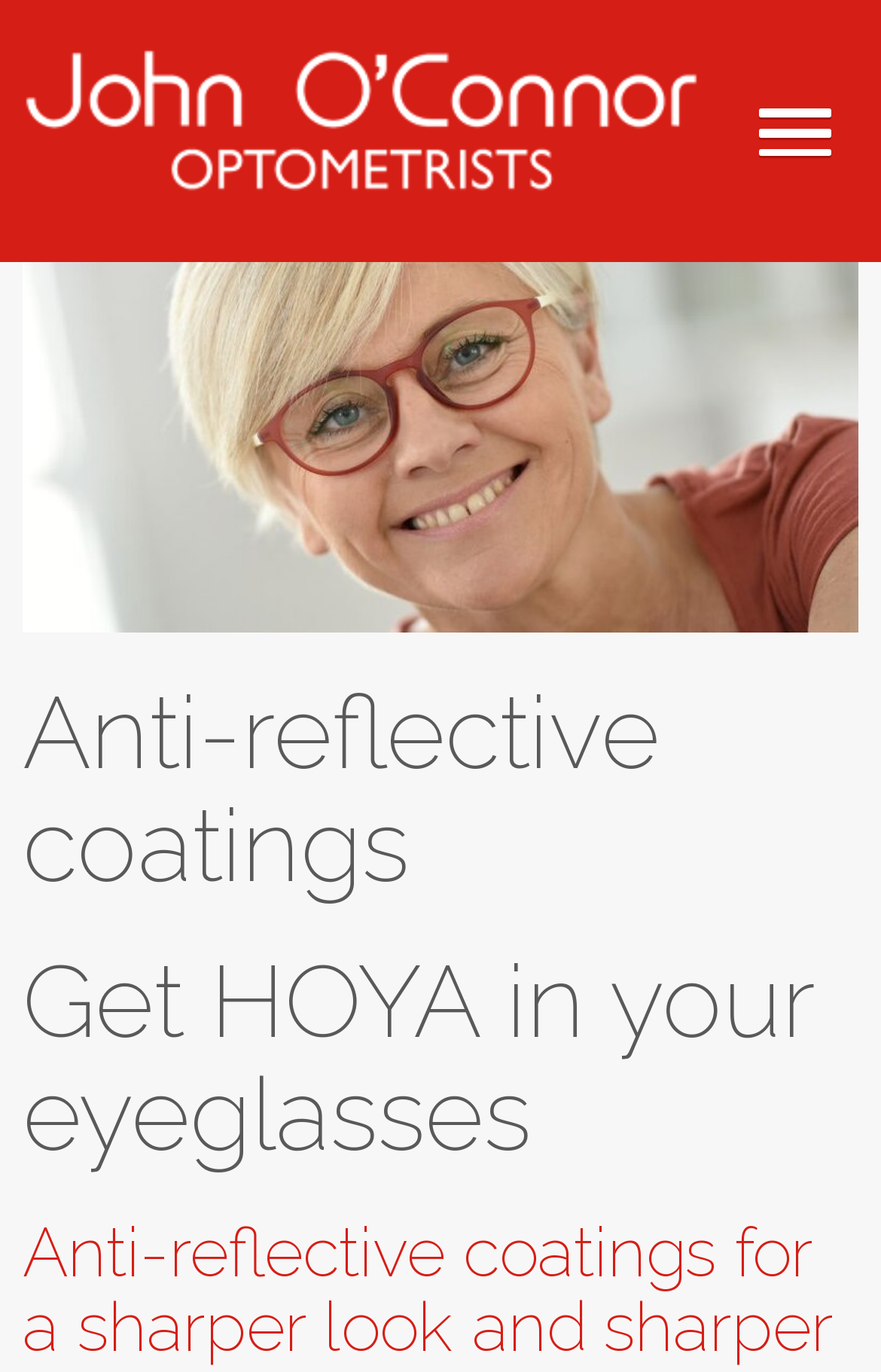Describe all the visual and textual components of the webpage comprehensively.

The webpage is about HOYA anti-glare or anti-reflective coatings for eyeglasses. At the top, there is a heading that reads "John O'Connor Optometrists" with a corresponding link and image. Below this, there is a menu link with a popup option, situated at the top right corner of the page. 

To the left of the menu link, there is an image related to anti-reflective coatings, which spans almost the entire height of the page. Above the image, there is a heading that reads "Anti-reflective coatings". Below the image, there is another heading that reads "Get HOYA in your eyeglasses".